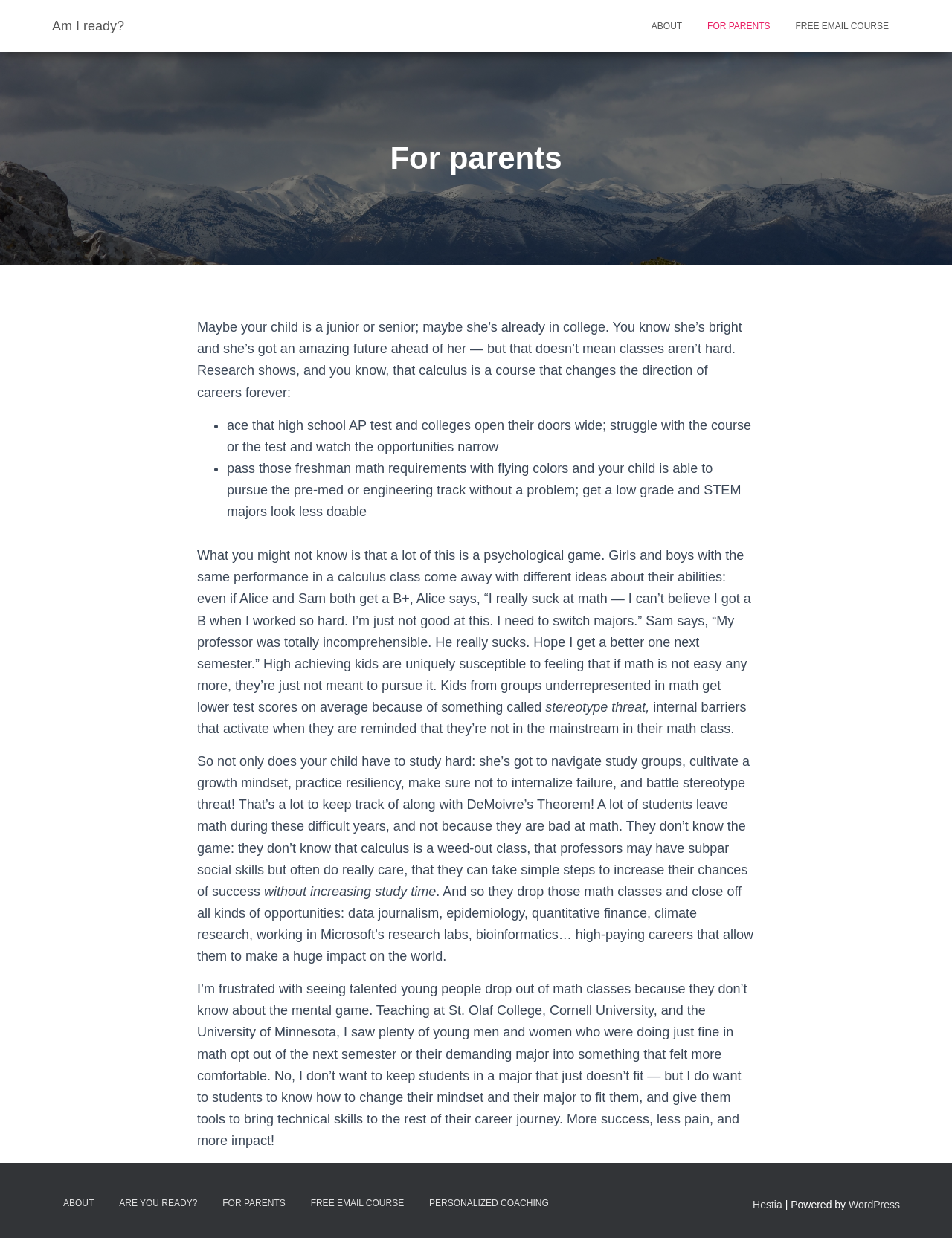Specify the bounding box coordinates for the region that must be clicked to perform the given instruction: "Learn more about the website by clicking on 'ABOUT' link".

[0.673, 0.006, 0.728, 0.036]